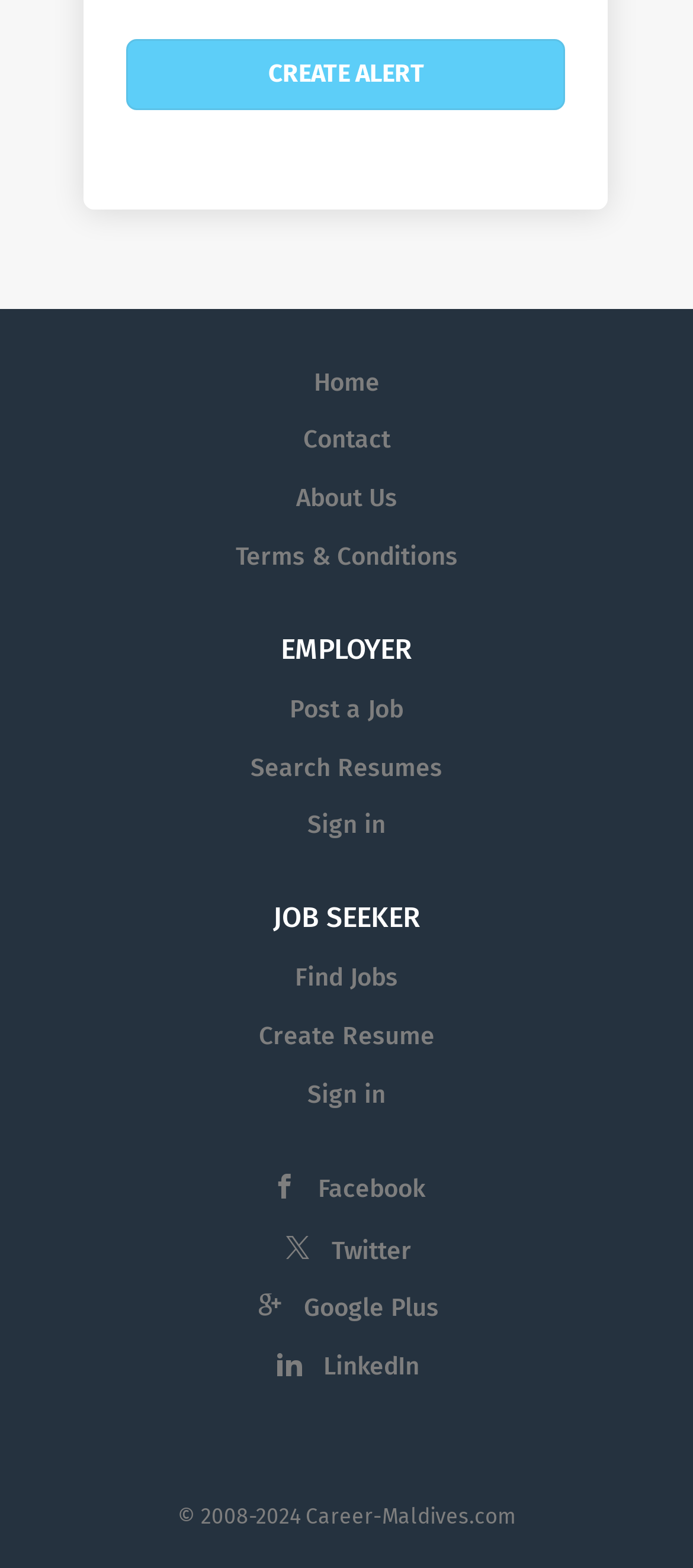Please find the bounding box coordinates of the clickable region needed to complete the following instruction: "Post a job". The bounding box coordinates must consist of four float numbers between 0 and 1, i.e., [left, top, right, bottom].

[0.418, 0.443, 0.582, 0.462]